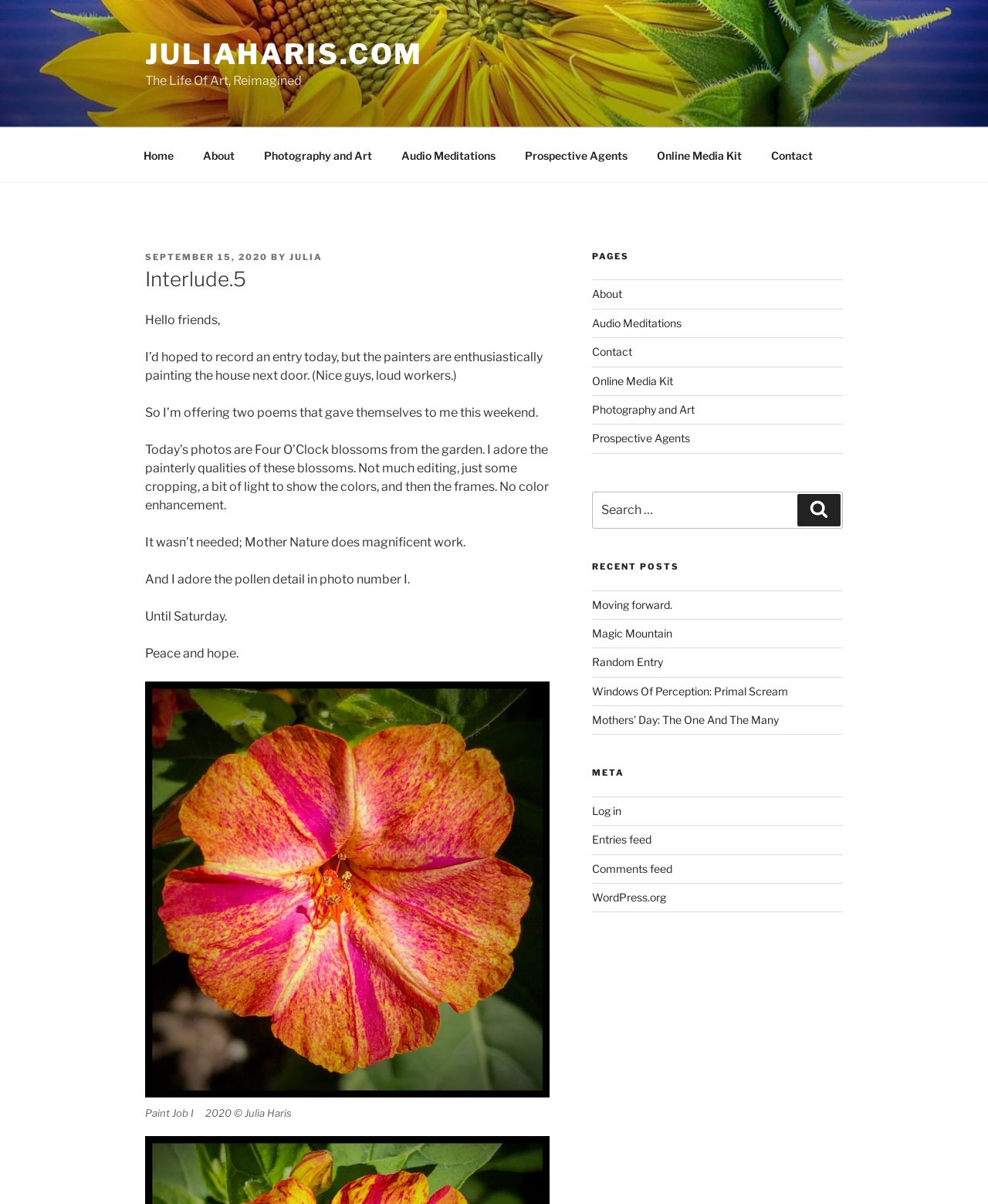Find the bounding box coordinates for the element described here: "Windows Of Perception: Primal Scream".

[0.599, 0.568, 0.797, 0.579]